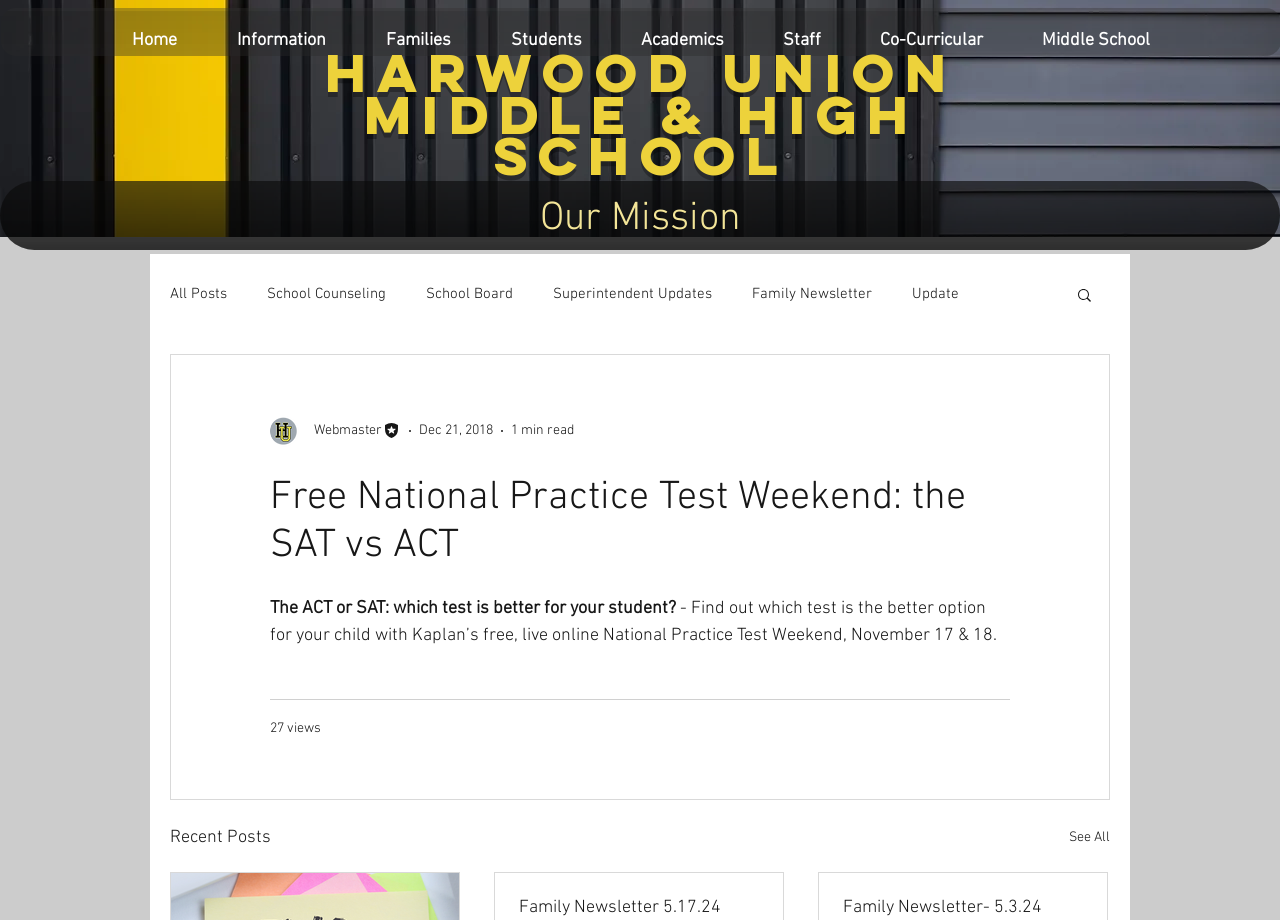Answer this question using a single word or a brief phrase:
What is the name of the school?

Harwood Union